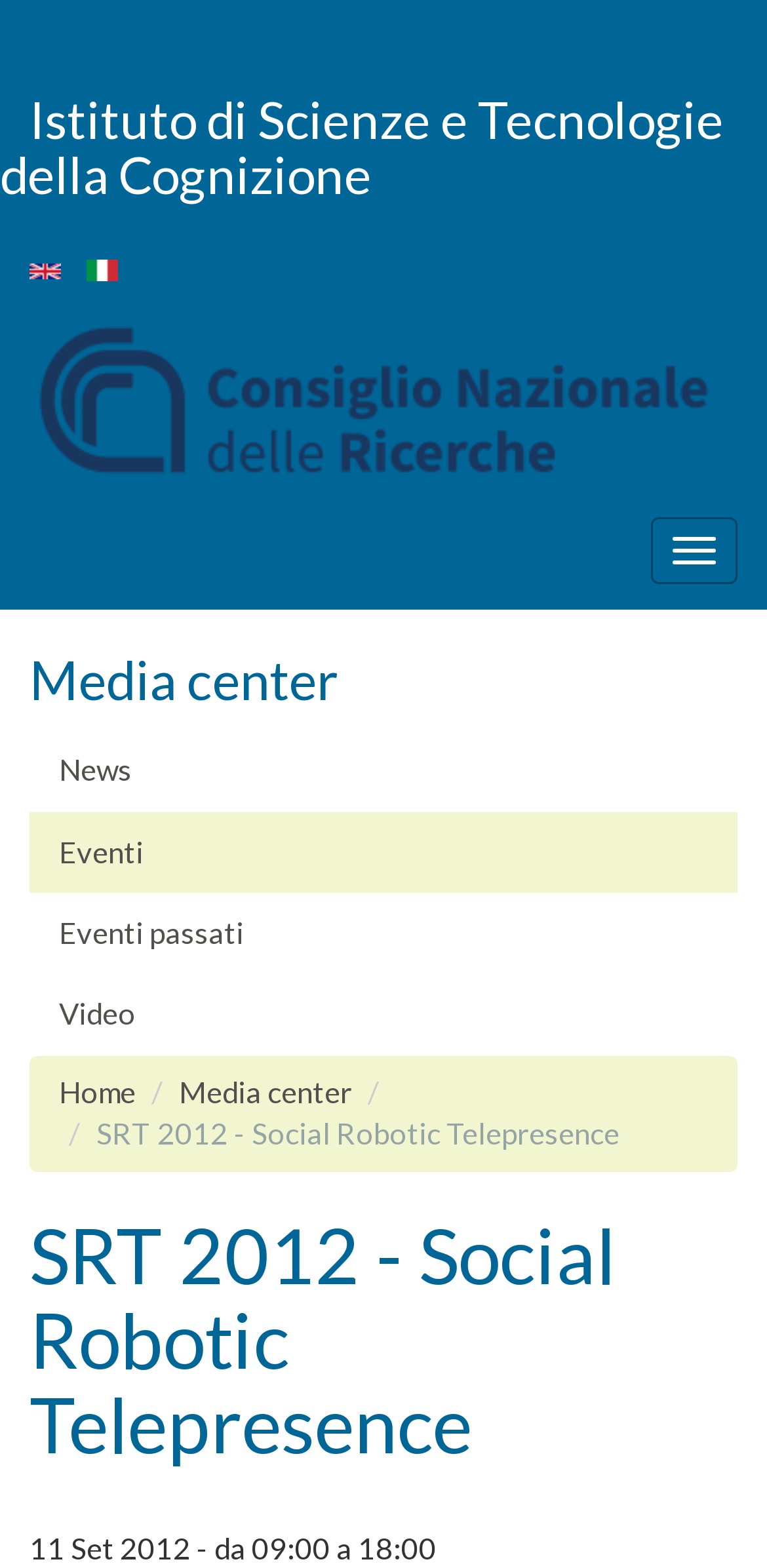What is the name of the institution associated with this webpage?
Please respond to the question thoroughly and include all relevant details.

I determined this by looking at the title of the webpage, which includes the name of the institution, and also by looking at the link provided at the top of the webpage.